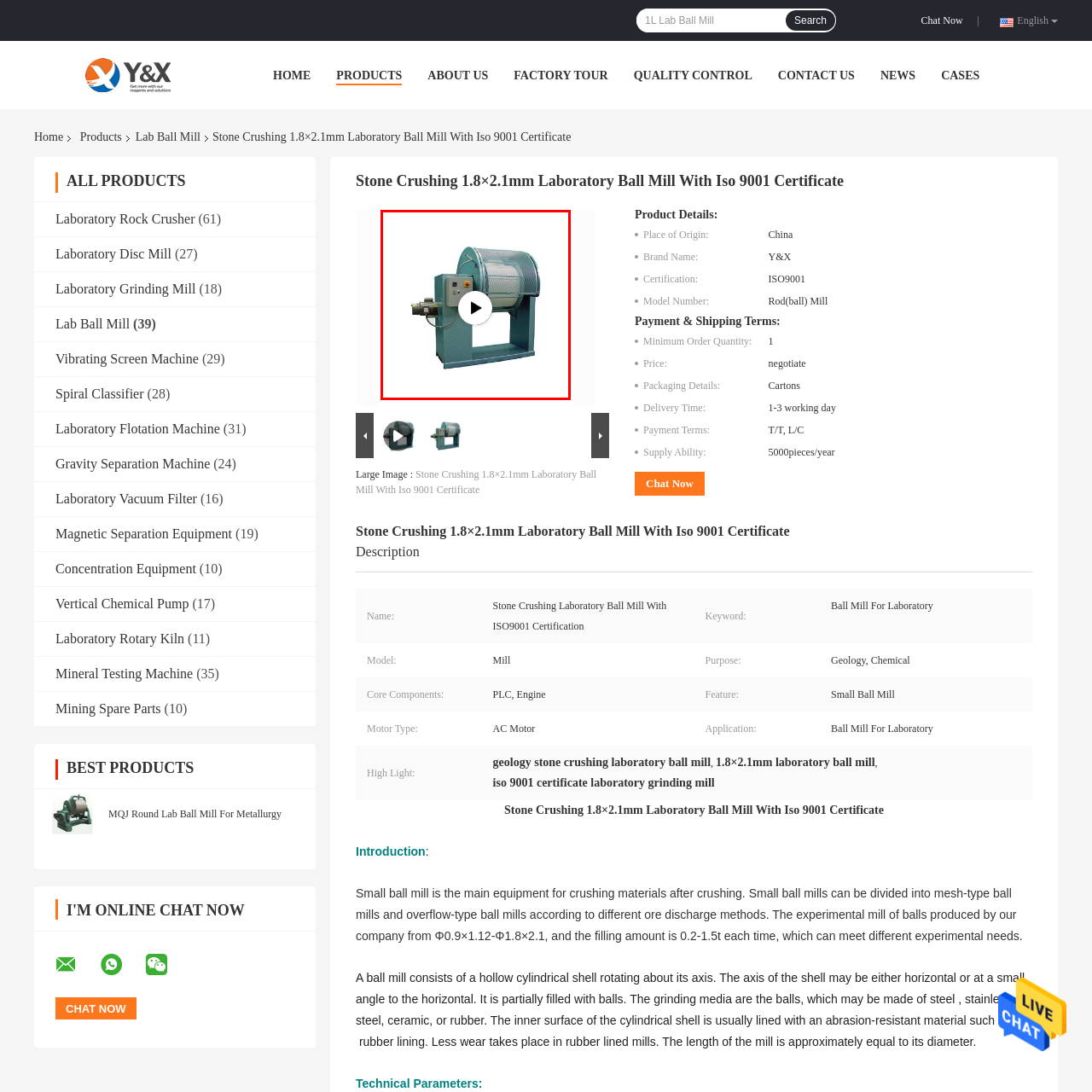Generate an elaborate caption for the image highlighted within the red boundary.

The image features a laboratory ball mill designed for stone crushing, showcasing its robust construction and operational components. The mill, painted in a light blue hue, features a cylindrical drum with a transparent protective cover that allows visibility of the internal workings. Situated on the left is the motor, attached to the main body, which powers the drum's rotation. A control panel is mounted on the front, equipped with a power button and operational indicators for ease of use. This equipment is essential for grinding materials into finer particles for metallurgical, geological, or research purposes. It is featured as part of the offerings from Y&X Beijing Technology Co., Ltd., reinforcing its application in laboratory and industrial environments.